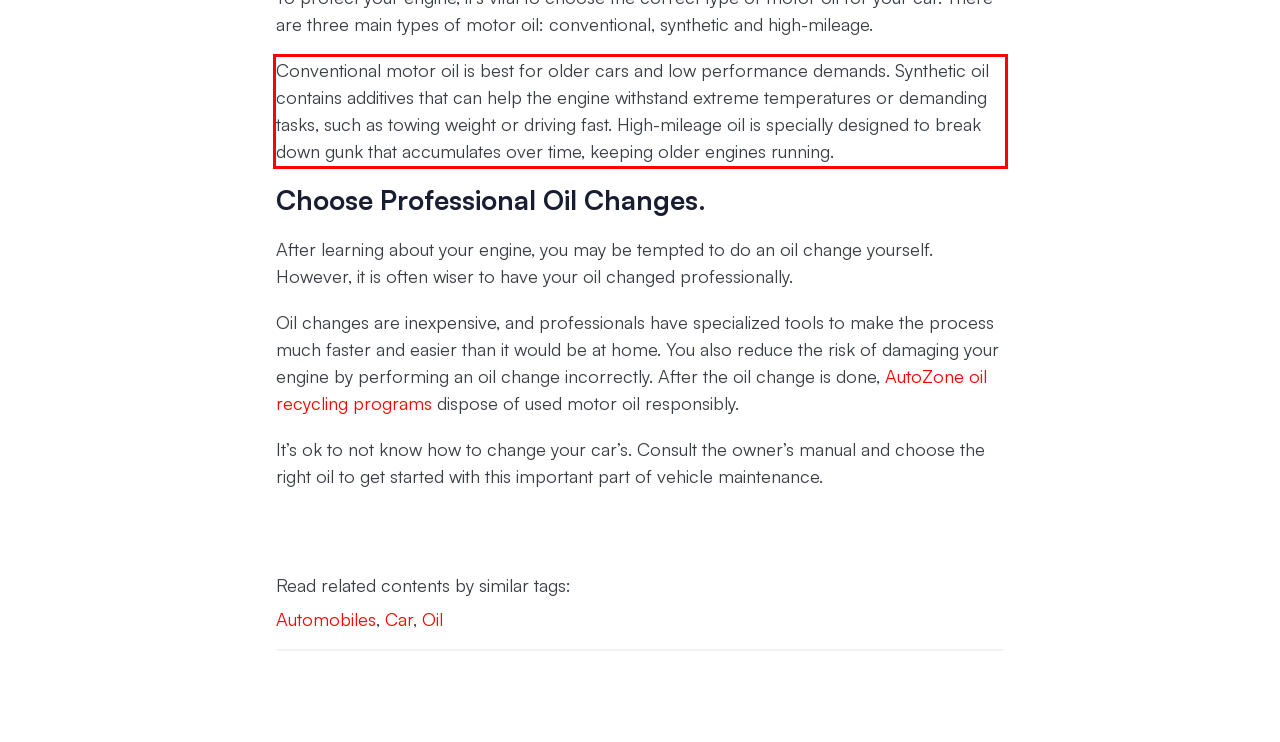Using the provided webpage screenshot, identify and read the text within the red rectangle bounding box.

Conventional motor oil is best for older cars and low performance demands. Synthetic oil contains additives that can help the engine withstand extreme temperatures or demanding tasks, such as towing weight or driving fast. High-mileage oil is specially designed to break down gunk that accumulates over time, keeping older engines running.